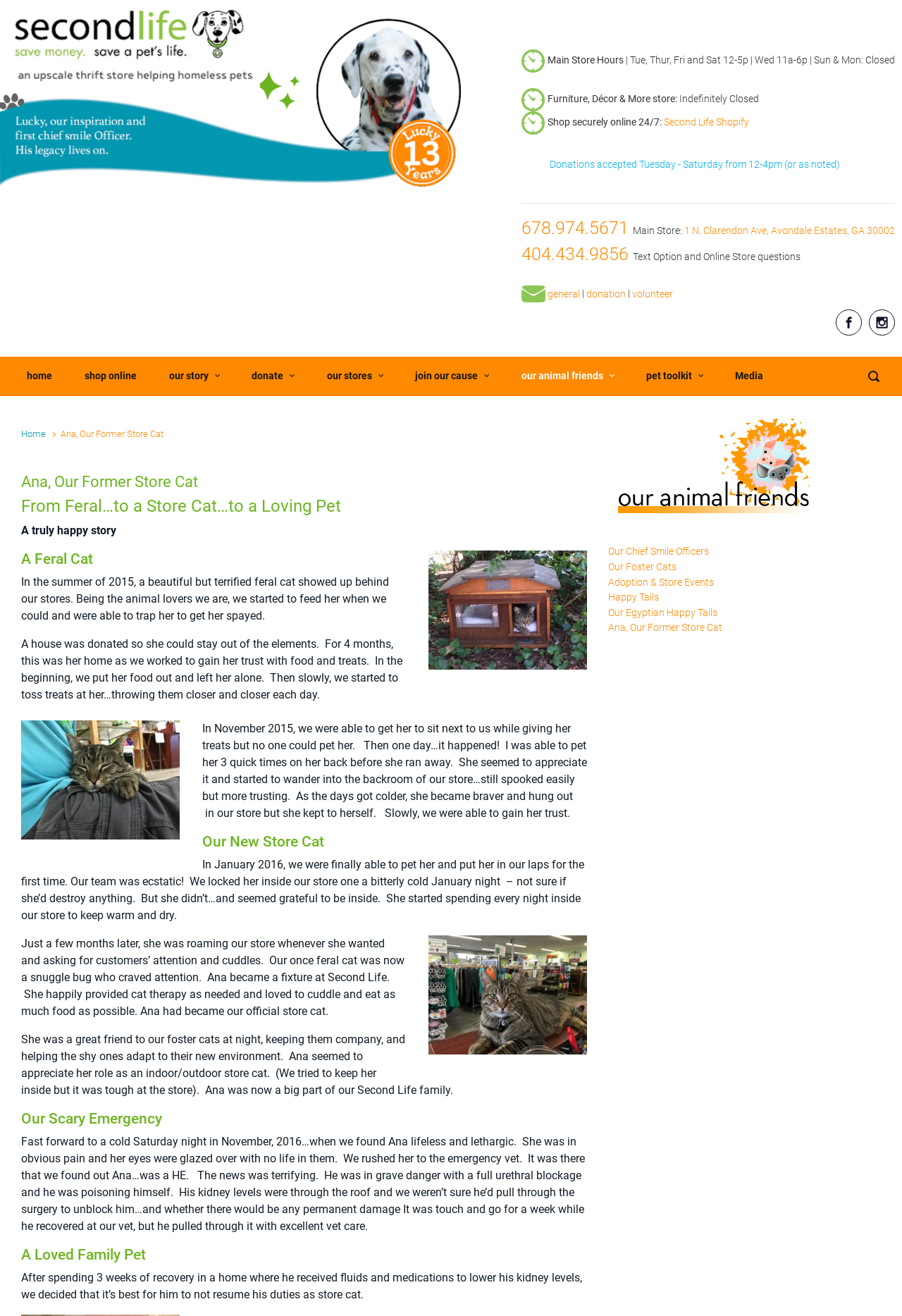Given the element description "Our Foster Cats", identify the bounding box of the corresponding UI element.

[0.674, 0.425, 0.75, 0.437]